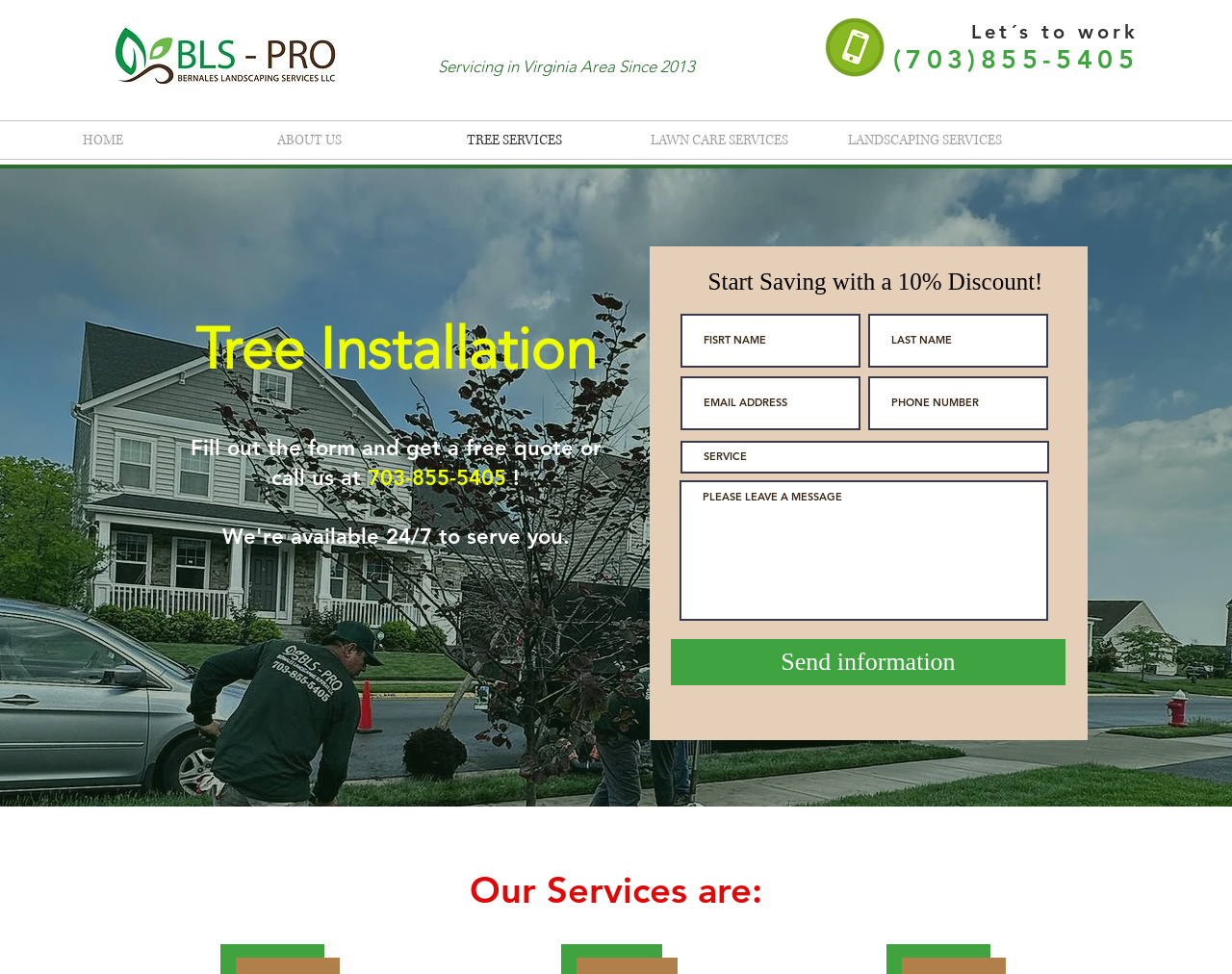Pinpoint the bounding box coordinates of the clickable area necessary to execute the following instruction: "Click the Send information button". The coordinates should be given as four float numbers between 0 and 1, namely [left, top, right, bottom].

[0.545, 0.656, 0.865, 0.703]